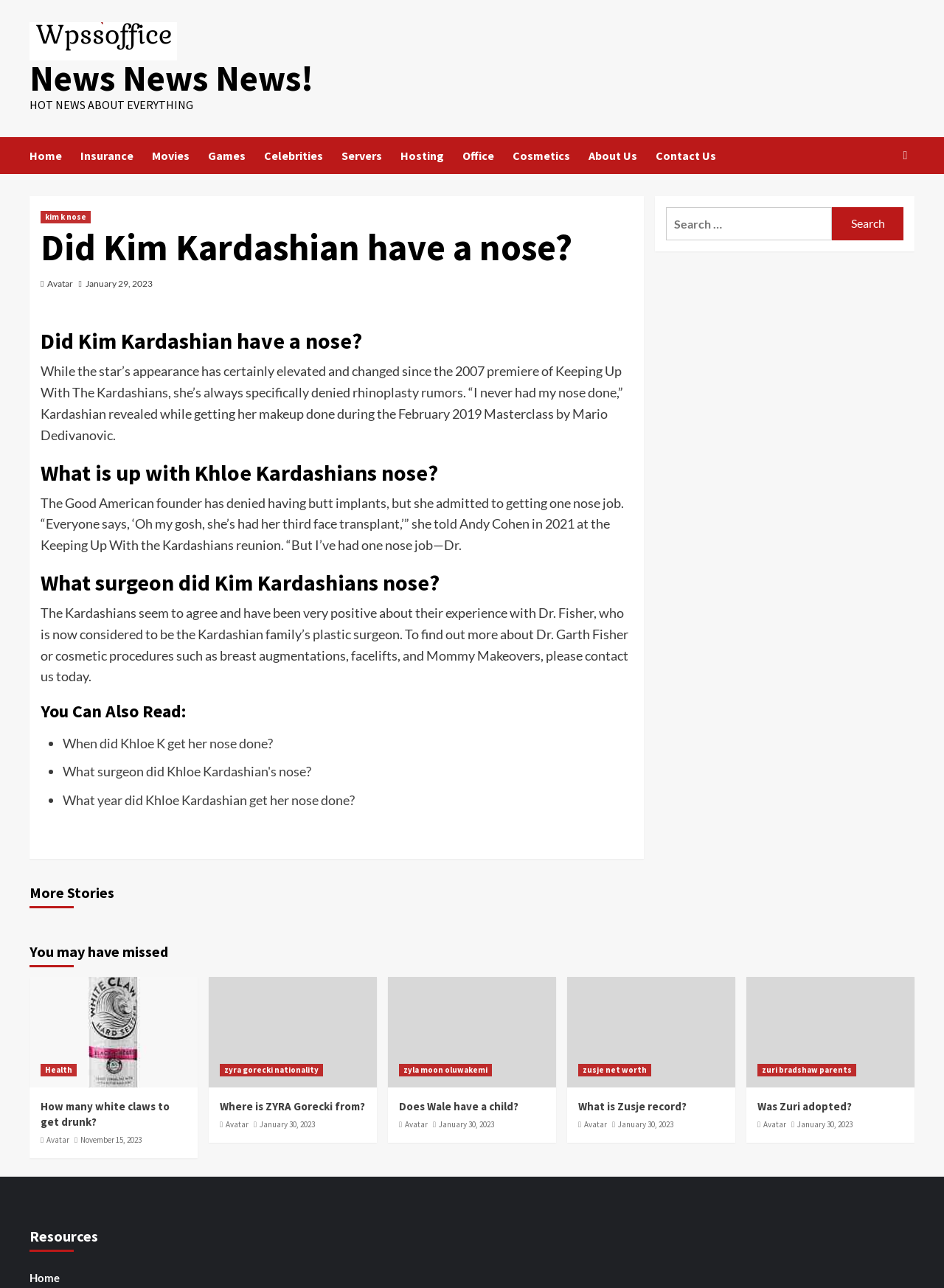Please identify the bounding box coordinates of the area I need to click to accomplish the following instruction: "Search for something".

[0.693, 0.152, 0.969, 0.195]